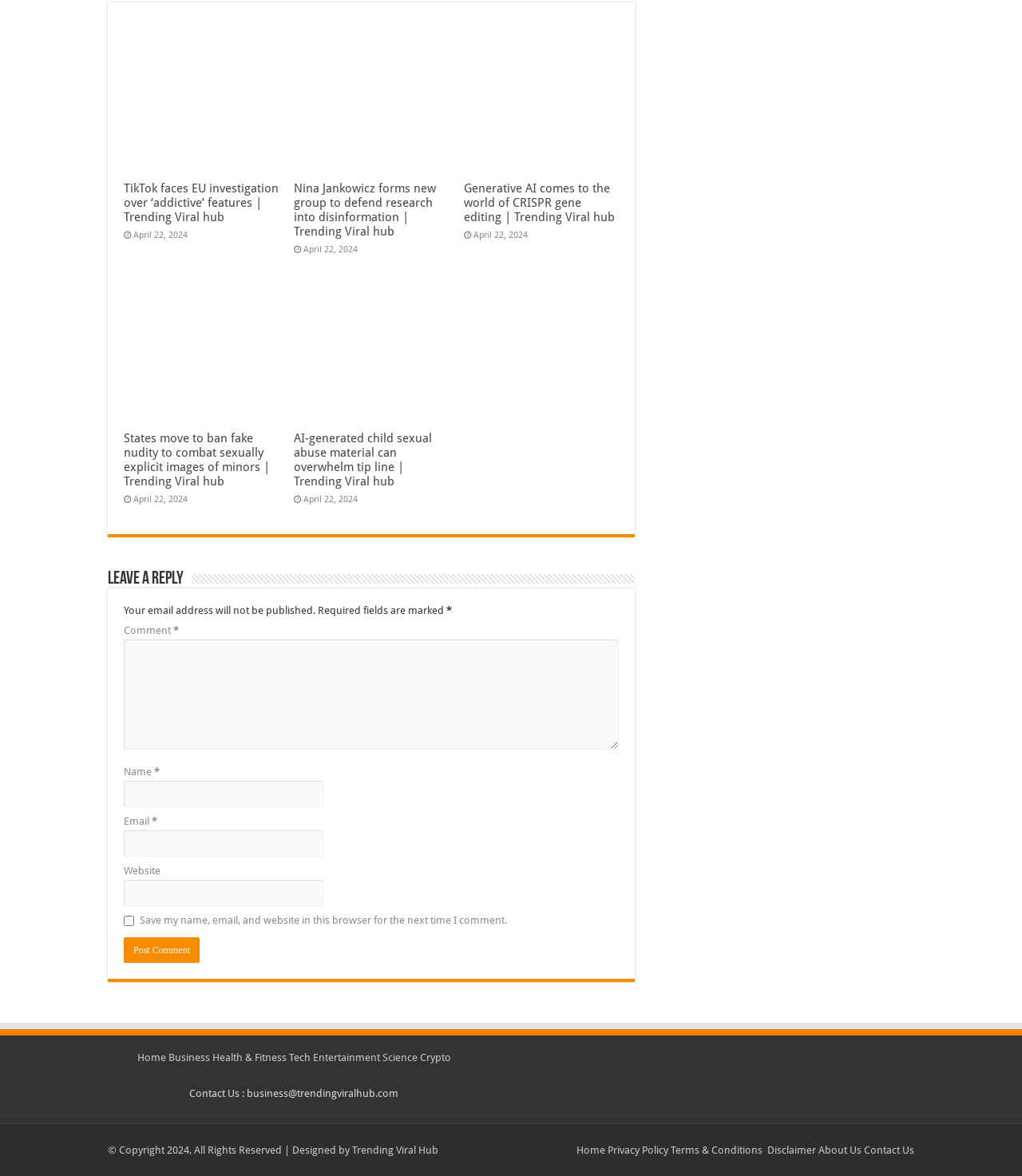Provide the bounding box coordinates of the HTML element described by the text: "Terms & Conditions". The coordinates should be in the format [left, top, right, bottom] with values between 0 and 1.

[0.656, 0.973, 0.748, 0.983]